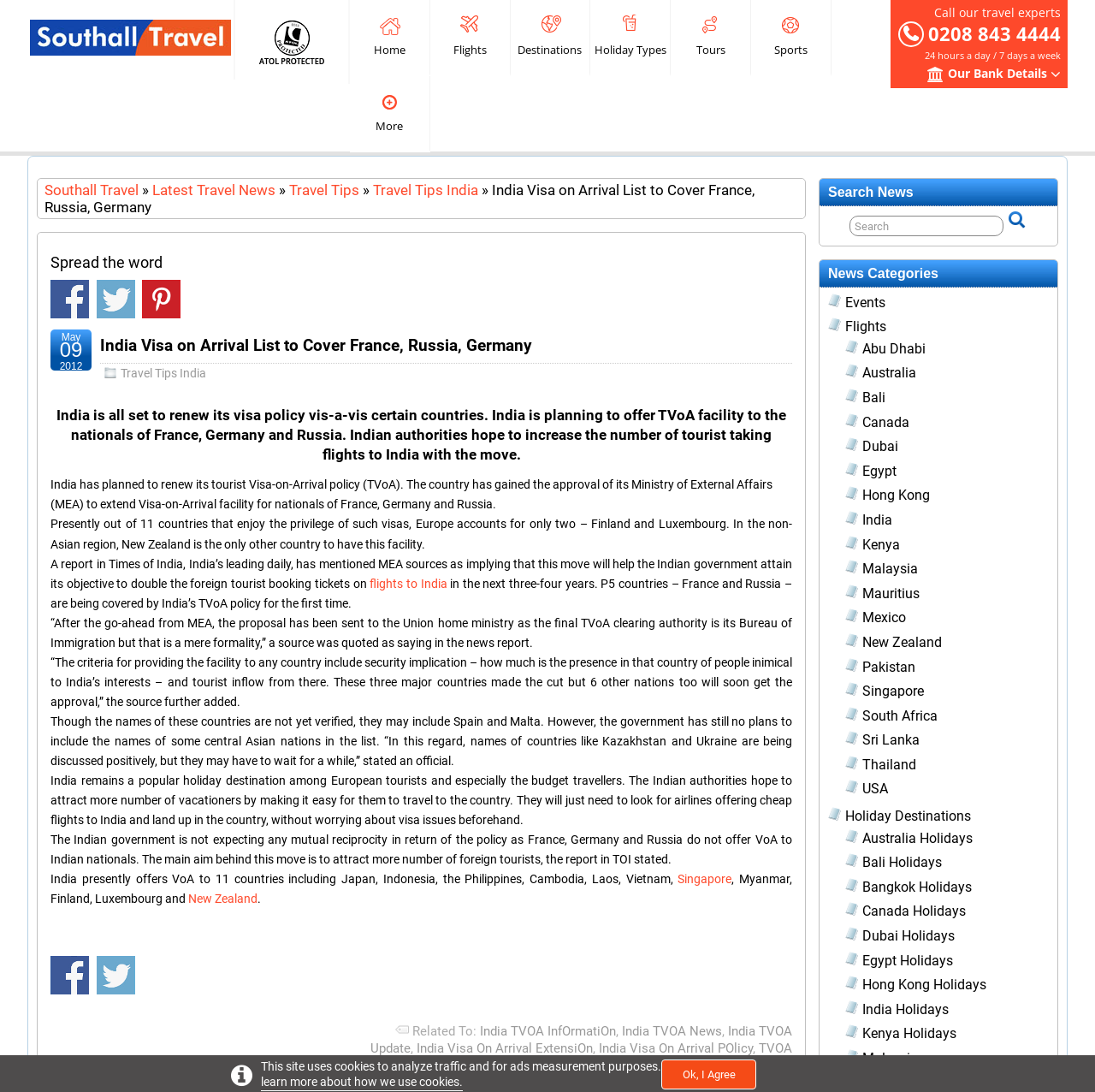Based on the image, please elaborate on the answer to the following question:
What is the name of the Indian government ministry involved in the visa policy?

The article mentions that the Ministry of External Affairs (MEA) has given its approval for the extension of Visa-on-Arrival facility to France, Germany, and Russia.